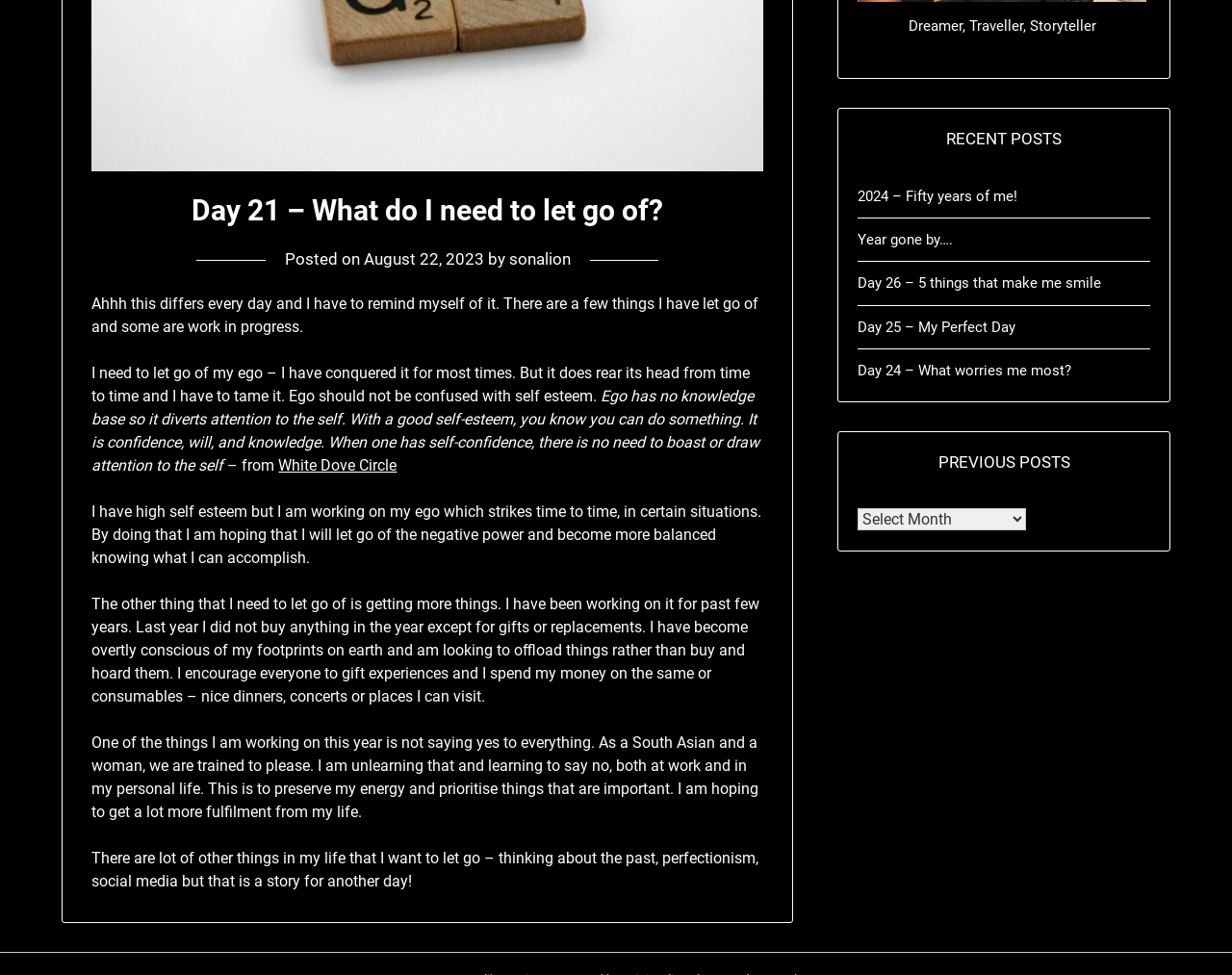Given the following UI element description: "sonalion", find the bounding box coordinates in the webpage screenshot.

[0.413, 0.256, 0.463, 0.276]